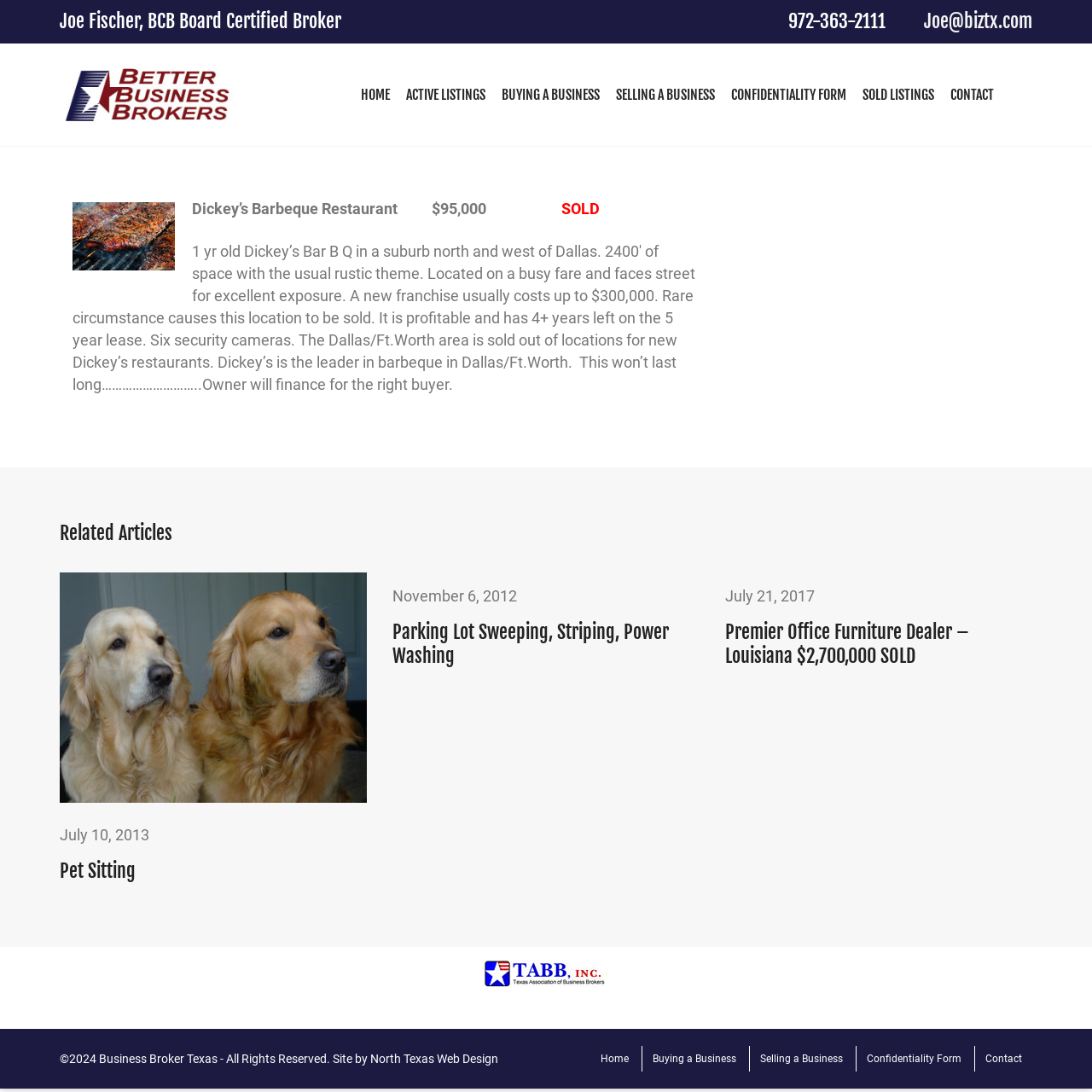Offer an in-depth caption of the entire webpage.

This webpage is about Dickey's Barbeque Restaurant, a business for sale, and is presented by Business Broker Texas. At the top, there is a header section with the business broker's contact information, including name, phone number, and email. Below this, there is a navigation menu with links to different sections of the website, such as "HOME", "ACTIVE LISTINGS", "BUYING A BUSINESS", "SELLING A BUSINESS", "CONFIDENTIALITY FORM", and "CONTACT".

The main content of the page is an article about Dickey's Barbeque Restaurant, which is a 1-year-old business located in a suburb north and west of Dallas. The article provides details about the business, including its size, theme, location, and financial performance. It also mentions that the business is profitable and has 4+ years left on its 5-year lease.

To the right of the article, there is a section titled "Related Articles" with three links to other business listings, including "Pet Sitting", "Parking Lot Sweeping, Striping, Power Washing", and "Premier Office Furniture Dealer – Louisiana $2,700,000 SOLD". Each link has a corresponding image and date.

At the bottom of the page, there is a footer section with copyright information, a link to the website designer, and a repeat of the navigation menu.